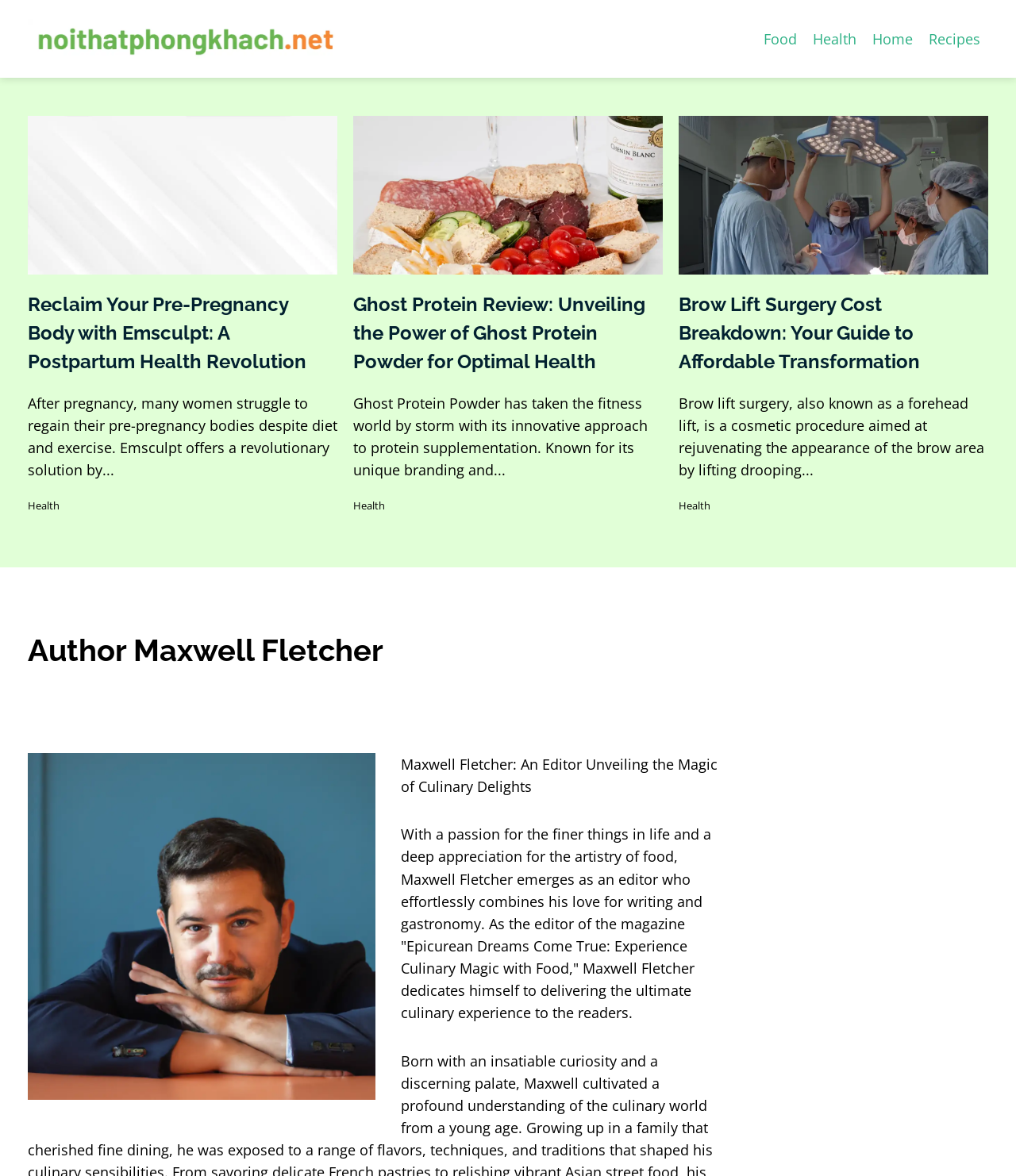Highlight the bounding box coordinates of the element you need to click to perform the following instruction: "Click the link to noithatphongkhach.net."

[0.027, 0.023, 0.34, 0.04]